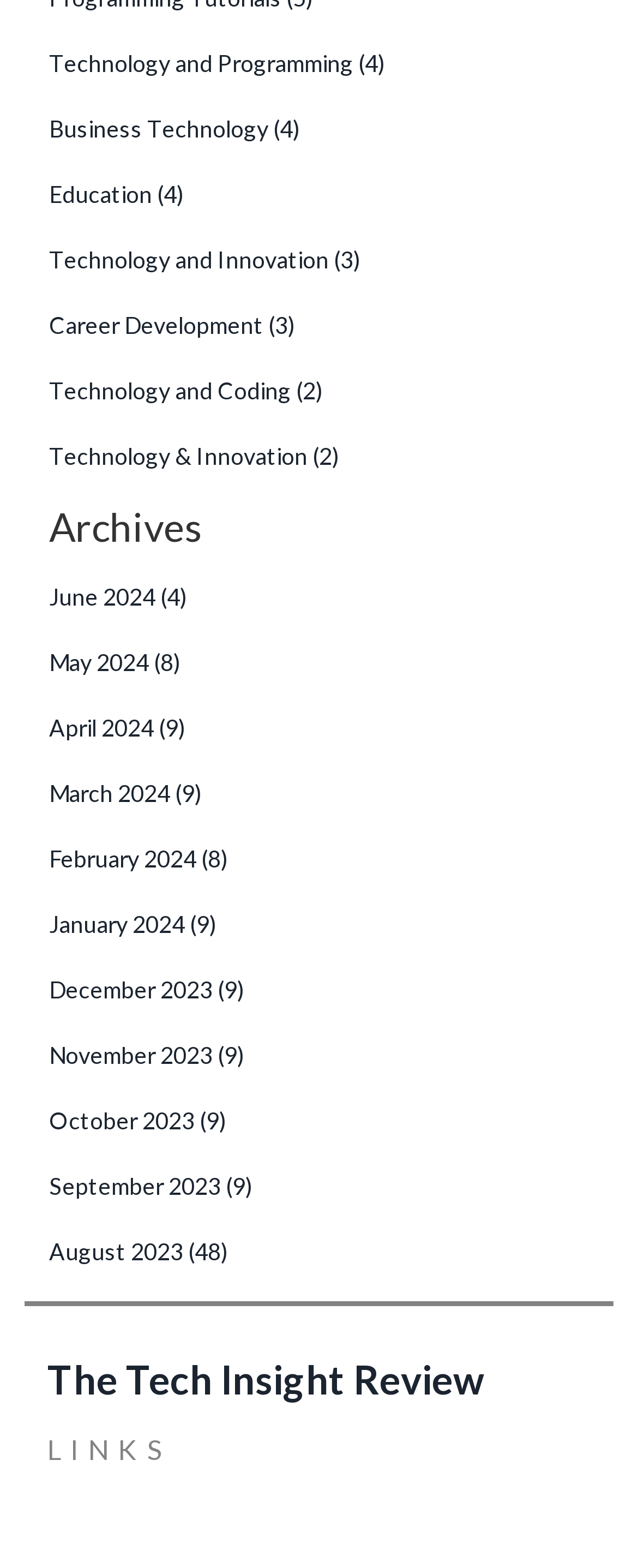Based on the image, please respond to the question with as much detail as possible:
What categories are listed on the webpage?

By examining the links on the webpage, I found that there are categories listed, including Technology and Programming, Business Technology, Education, Technology and Innovation, Career Development, and more. These categories are likely used to organize content on the webpage.